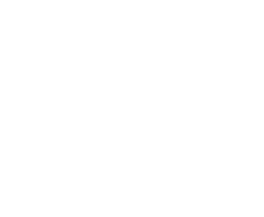Respond with a single word or phrase to the following question:
Is the image depicting a nighttime scene?

No